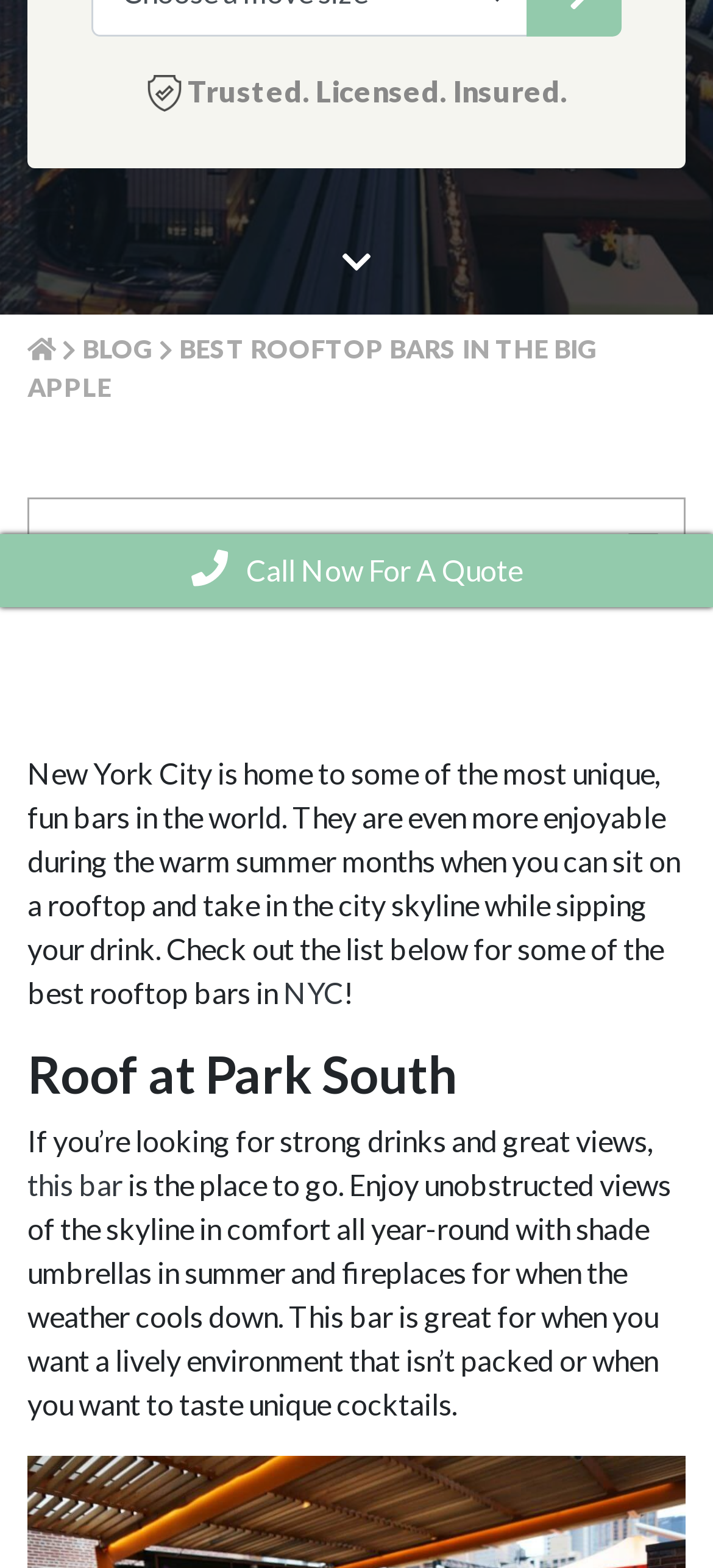Determine the bounding box coordinates for the UI element matching this description: "this bar".

[0.038, 0.744, 0.172, 0.767]